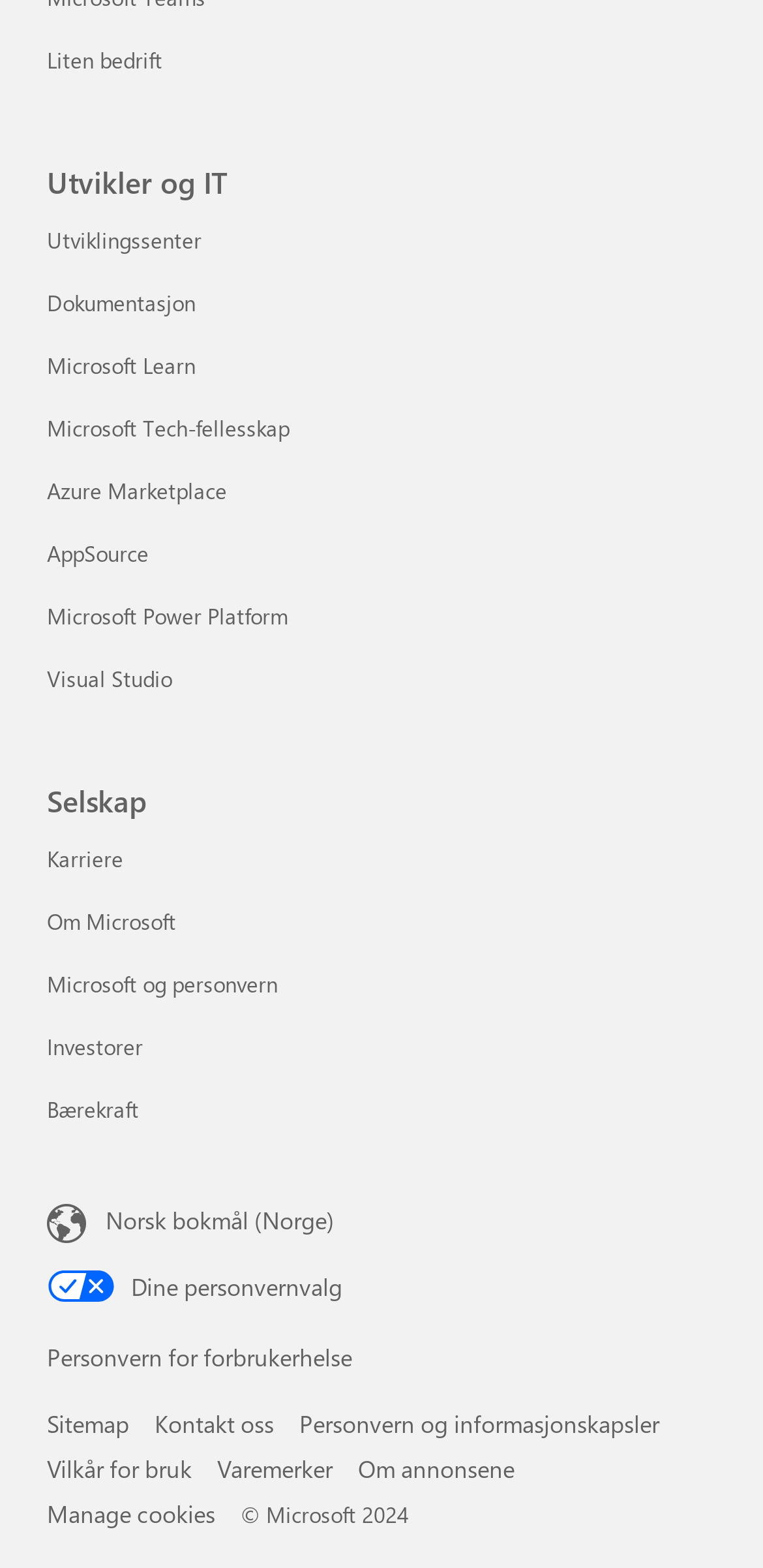Using the description: "AppSource", identify the bounding box of the corresponding UI element in the screenshot.

[0.062, 0.343, 0.195, 0.362]